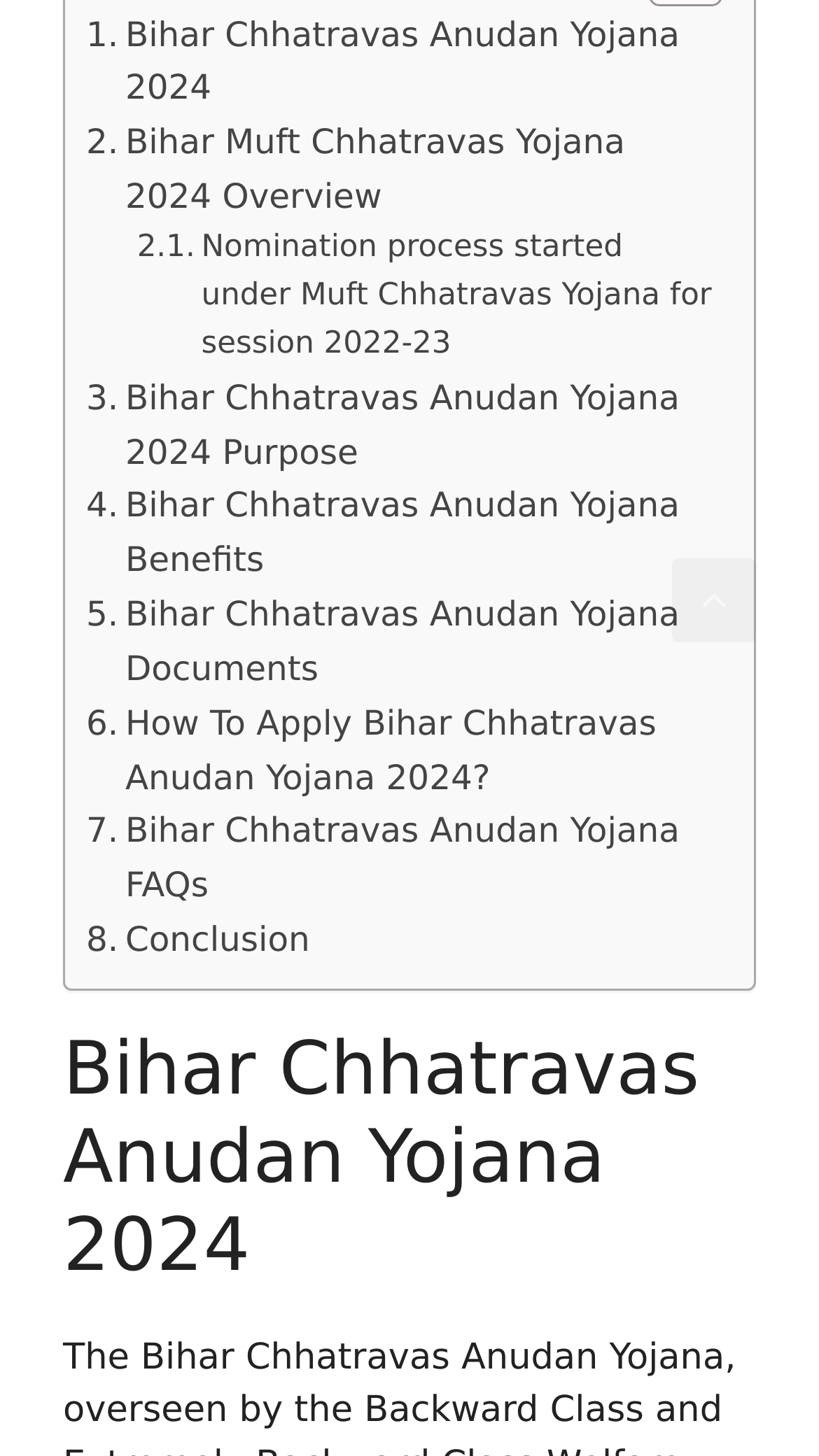Give a short answer using one word or phrase for the question:
What is the purpose of the scheme?

Bihar Chhatravas Anudan Yojana 2024 Purpose